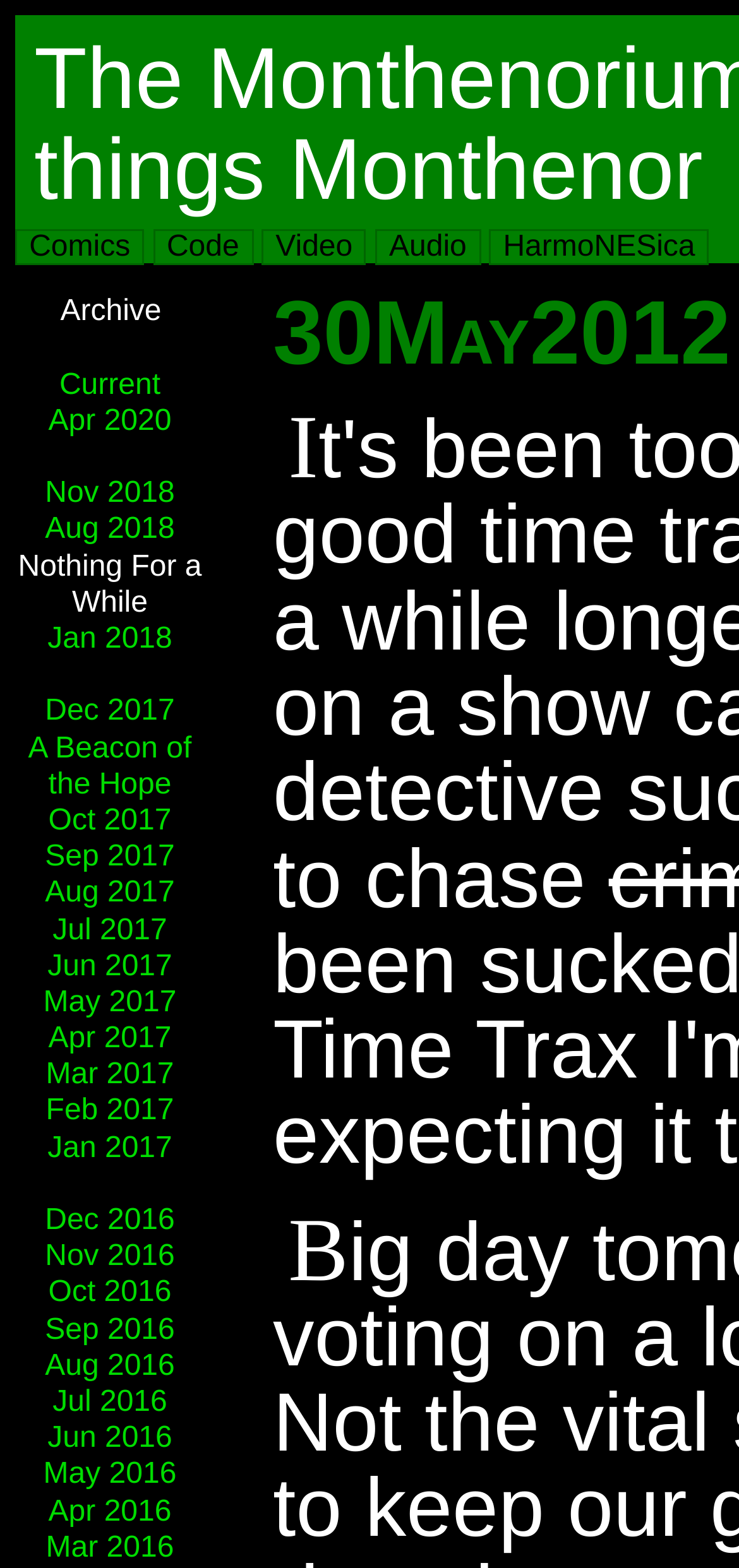Show the bounding box coordinates for the HTML element as described: "Powered by Karax Technologies".

None